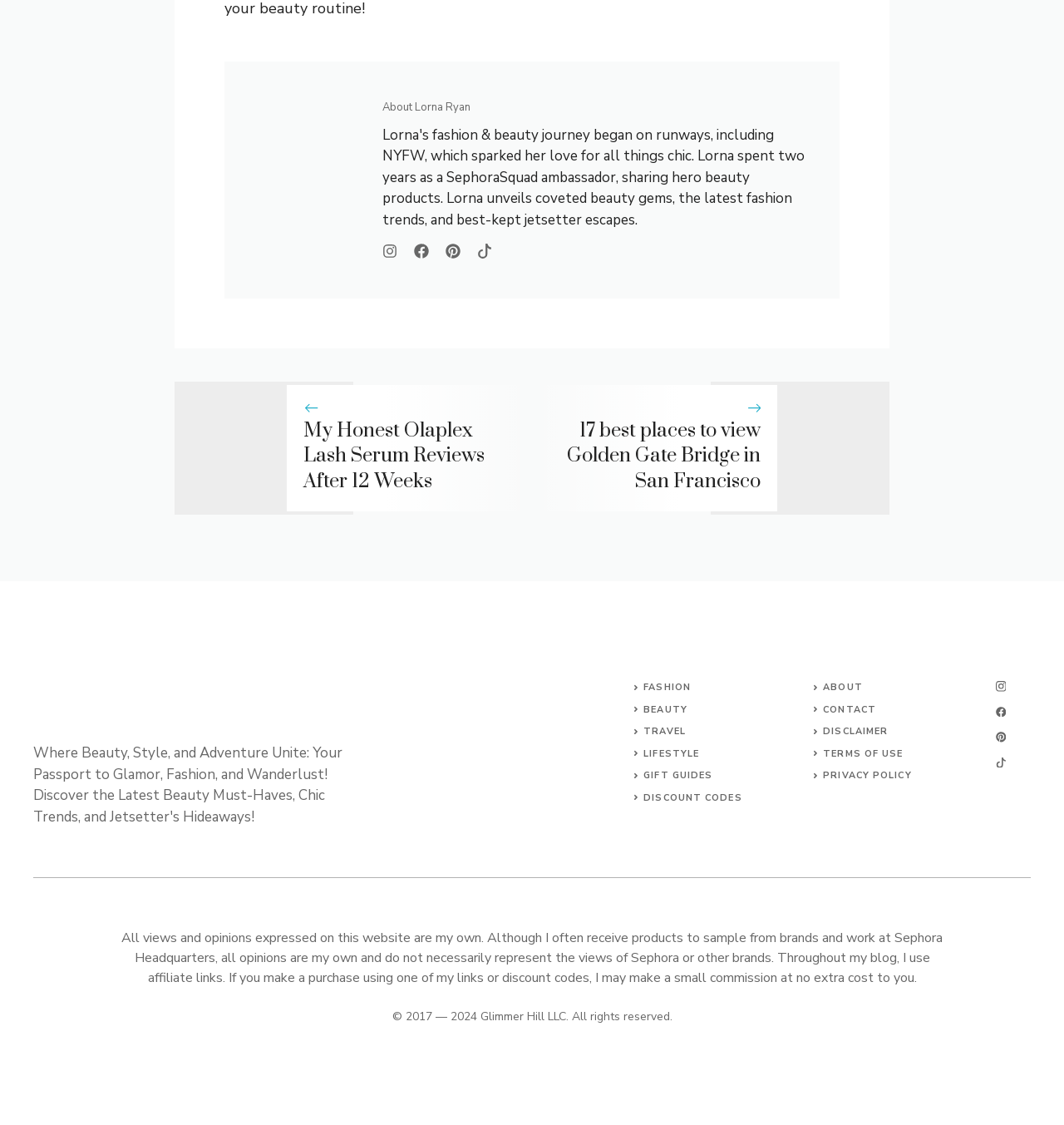Please provide the bounding box coordinates for the element that needs to be clicked to perform the instruction: "Go to FASHION page". The coordinates must consist of four float numbers between 0 and 1, formatted as [left, top, right, bottom].

[0.605, 0.605, 0.649, 0.616]